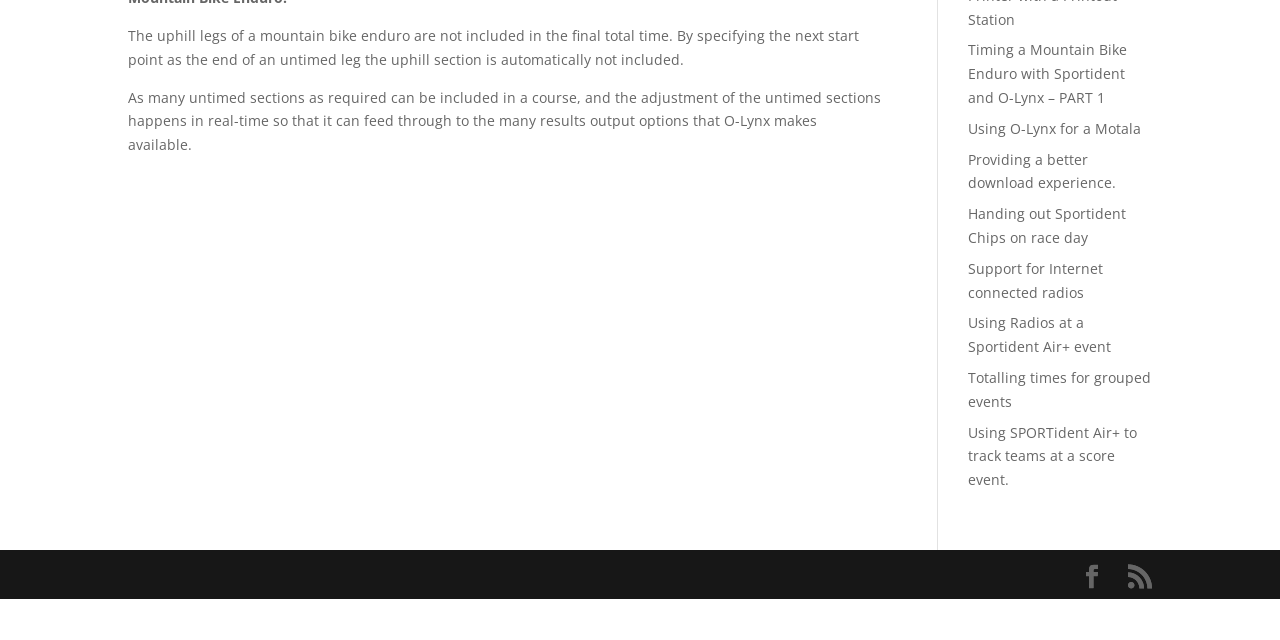Find the bounding box coordinates corresponding to the UI element with the description: "Facebook". The coordinates should be formatted as [left, top, right, bottom], with values as floats between 0 and 1.

[0.844, 0.883, 0.862, 0.921]